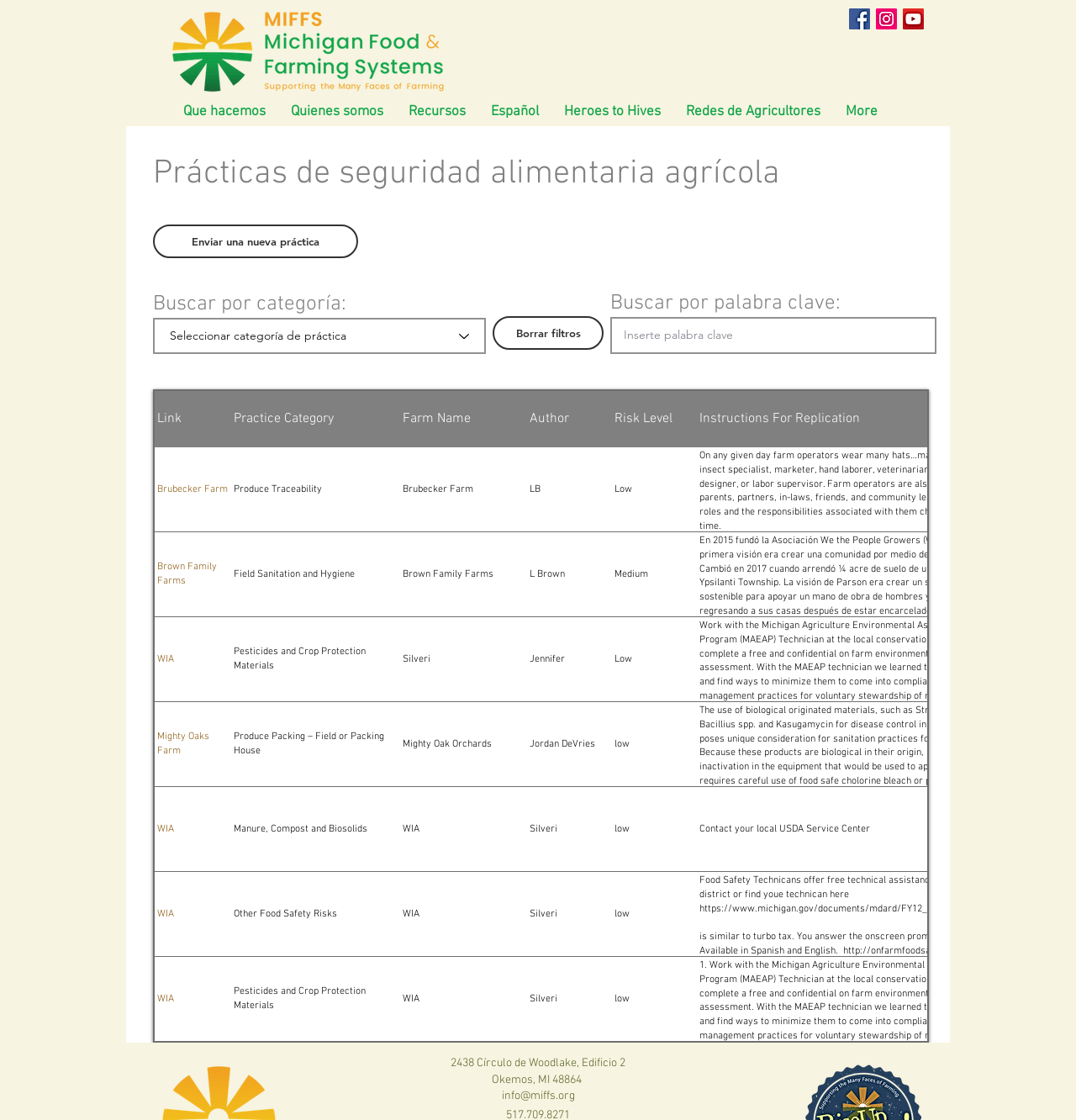With reference to the screenshot, provide a detailed response to the question below:
How many rows are there in the table?

I counted the number of rows in the table, which are 4 rows with different farm practices.